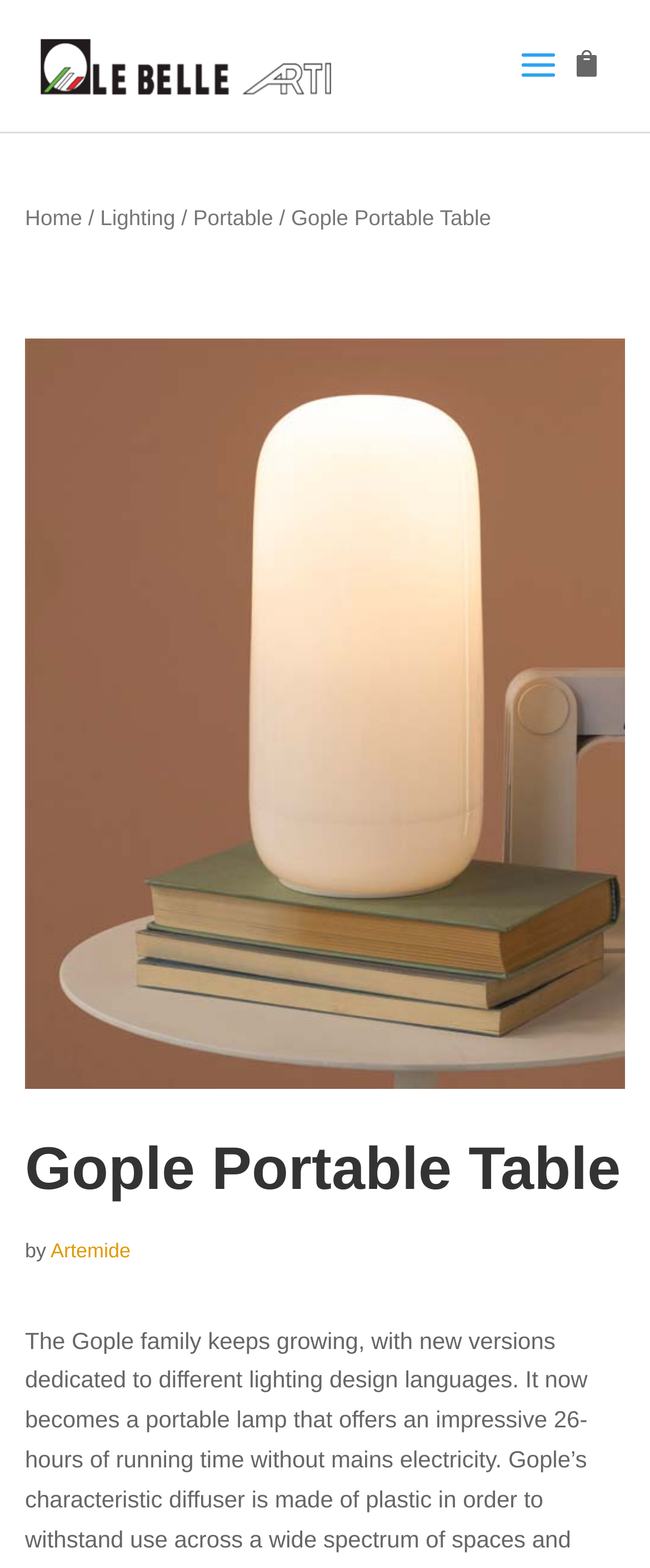What is above the image?
Answer the question with as much detail as possible.

I found that the breadcrumb navigation is above the image by comparing the y1 and y2 coordinates of the image and the breadcrumb navigation. The breadcrumb navigation has a lower y1 and y2 value, indicating that it is above the image.